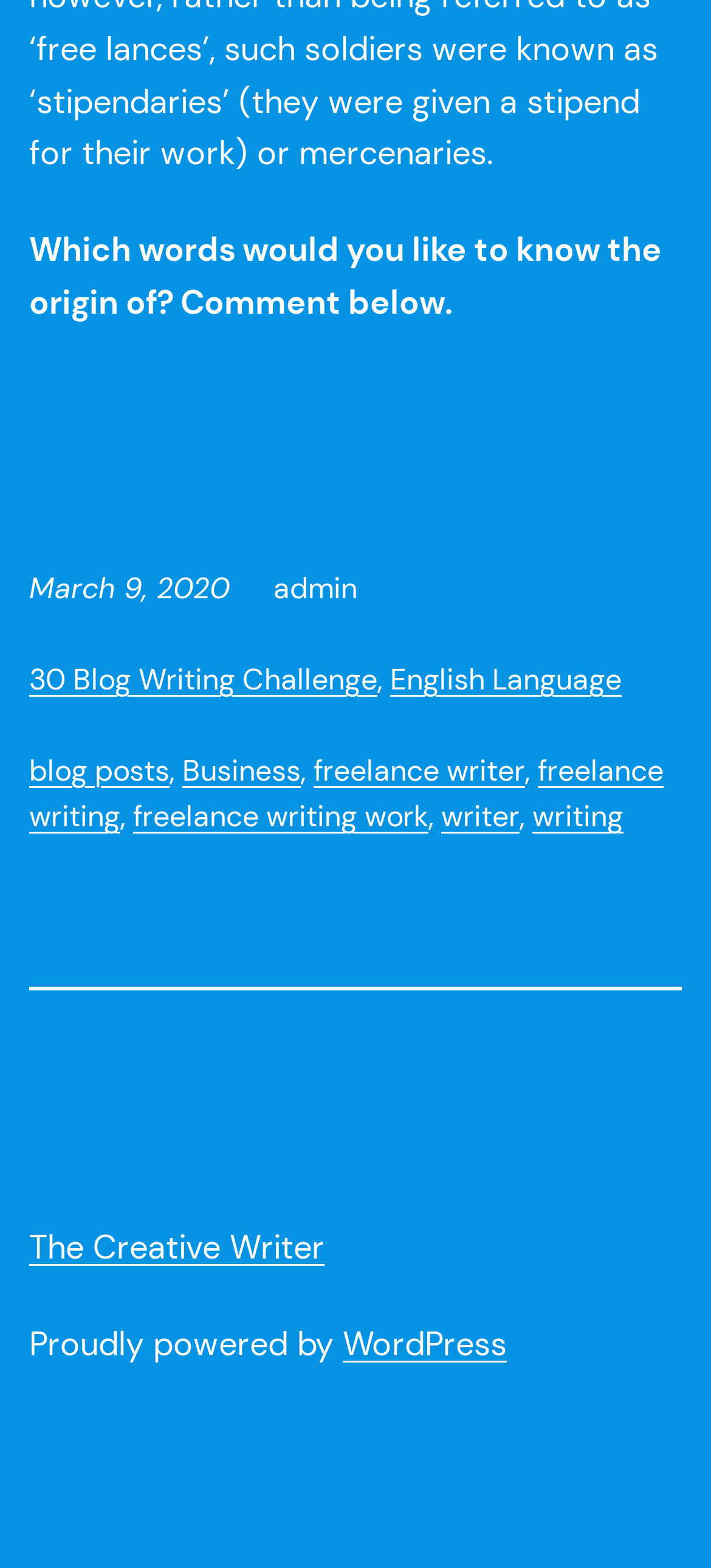Extract the bounding box for the UI element that matches this description: "freelance writing work".

[0.187, 0.509, 0.603, 0.533]